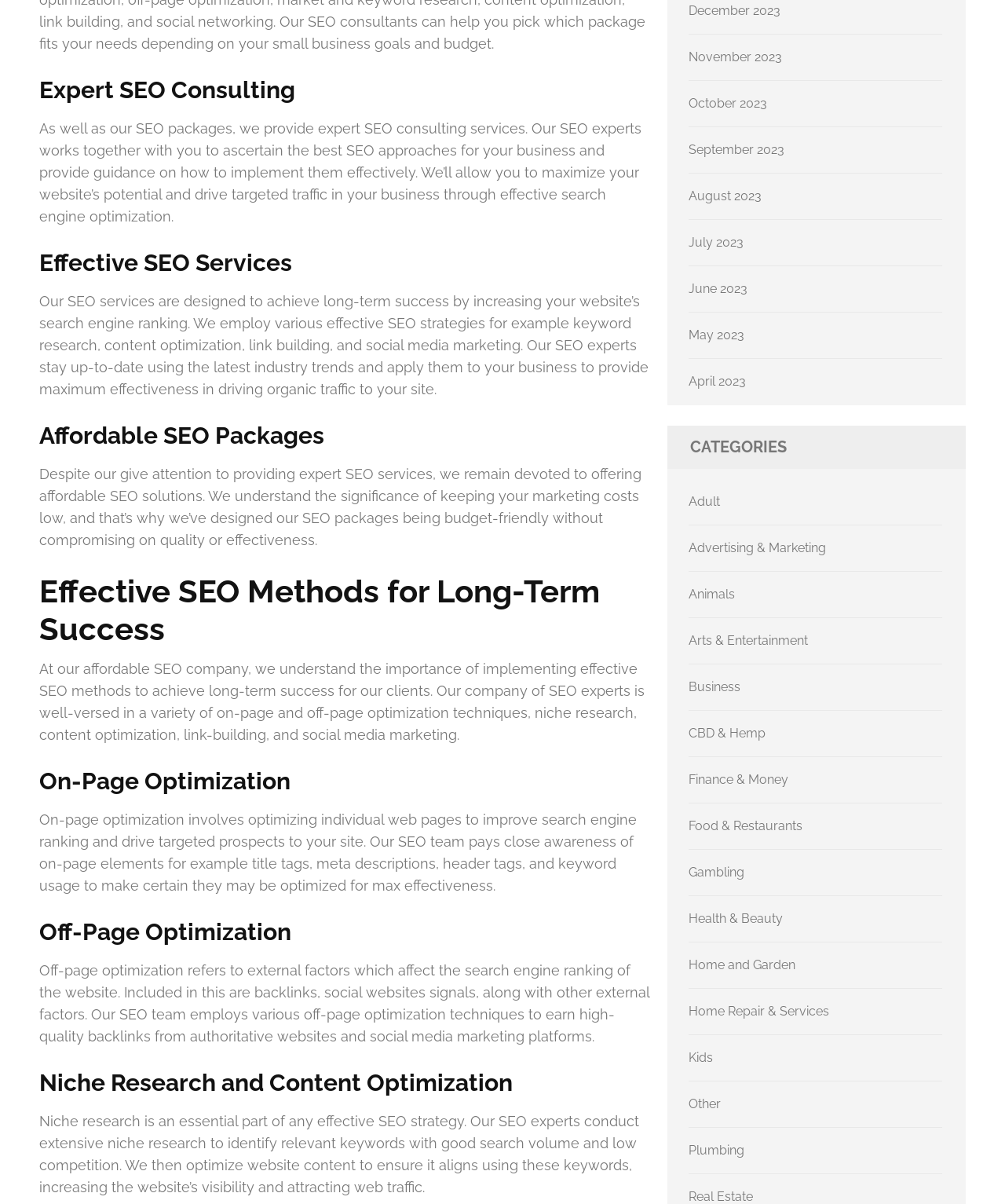What is the benefit of affordable SEO packages?
Based on the image content, provide your answer in one word or a short phrase.

Keep marketing costs low